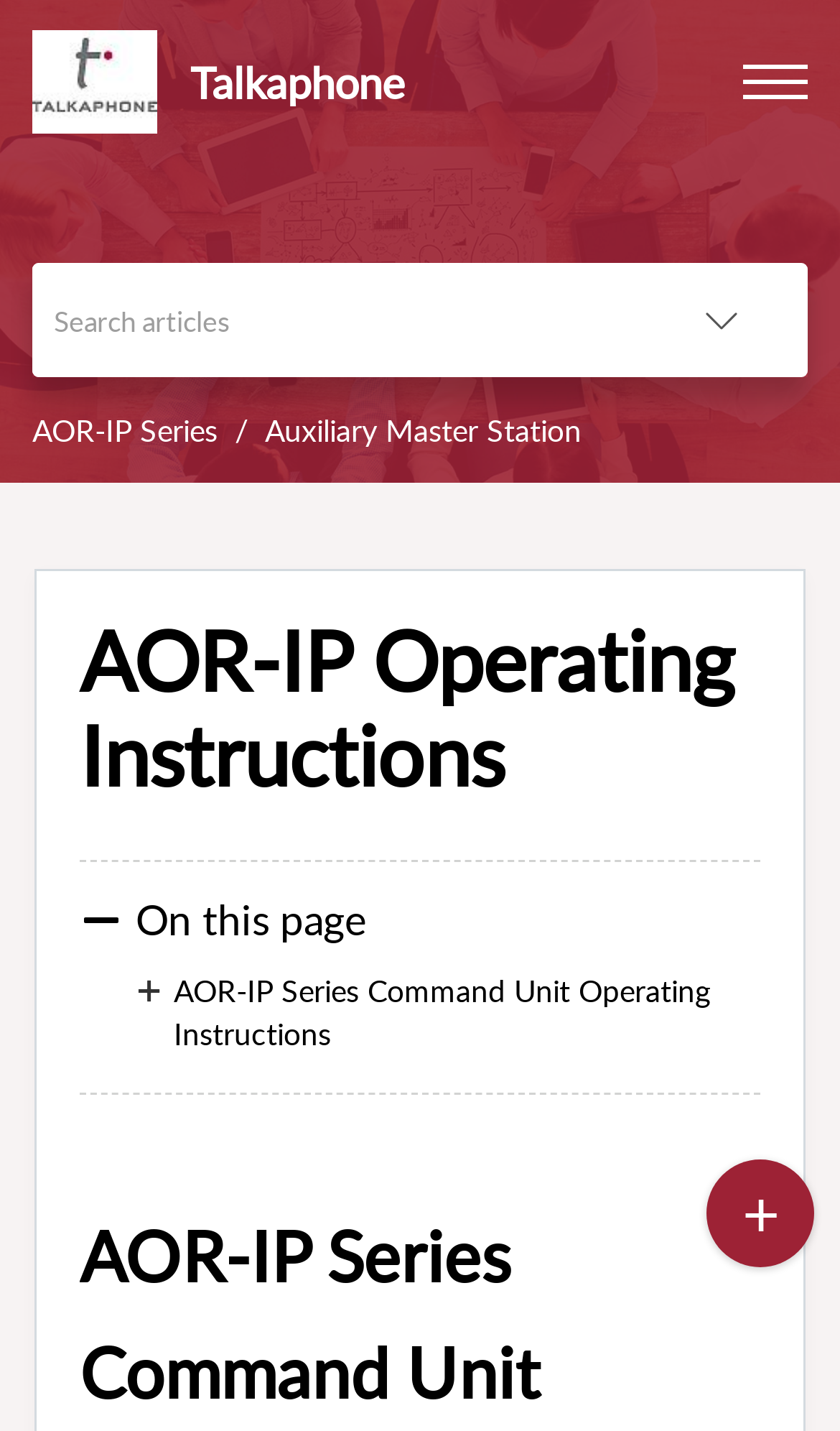Please find the bounding box coordinates (top-left x, top-left y, bottom-right x, bottom-right y) in the screenshot for the UI element described as follows: Auxiliary Master Station

[0.315, 0.286, 0.692, 0.315]